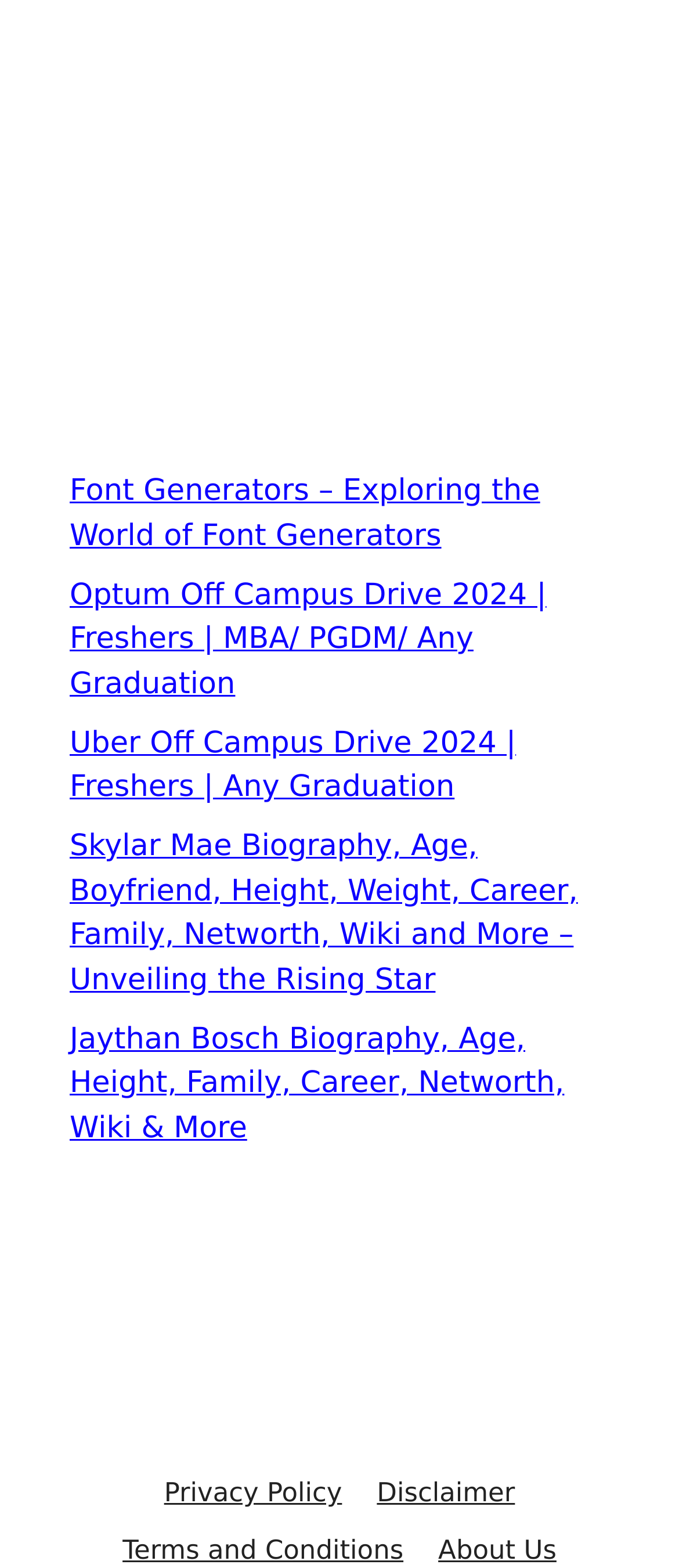Provide the bounding box coordinates for the area that should be clicked to complete the instruction: "View Uber off campus drive details".

[0.103, 0.463, 0.76, 0.513]